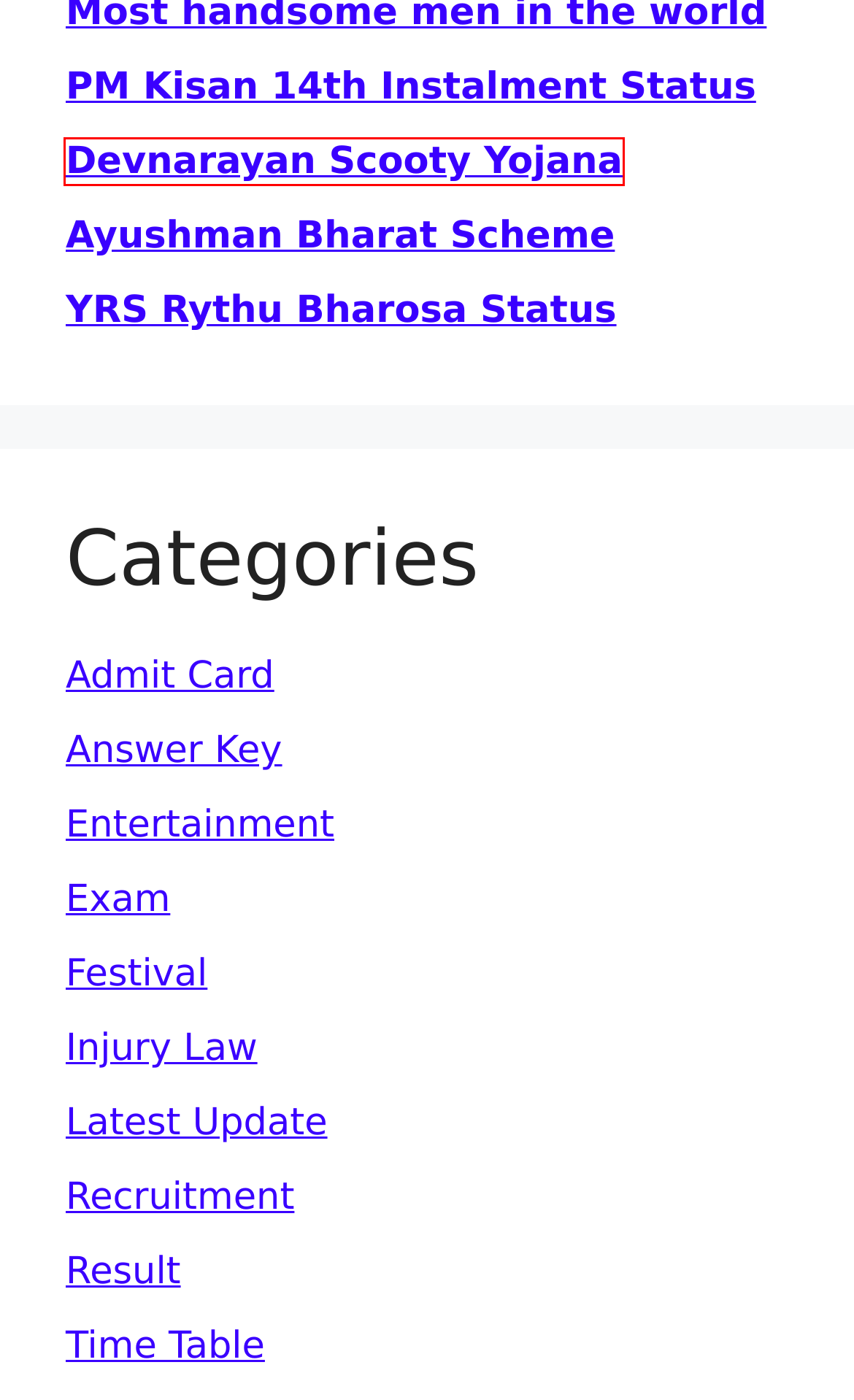You have a screenshot of a webpage with a red bounding box highlighting a UI element. Your task is to select the best webpage description that corresponds to the new webpage after clicking the element. Here are the descriptions:
A. Injury Law Archives - kuadmission.com
B. YRS Rythu Bharosa Status 2023, Check Direct Link - kuadmission.com
C. Devnarayan Scooty Yojana 2023, Merit List PDF Download - kuadmission.com
D. Most Handsome Man in the World 2023, Latest Top 10 List - kuadmission.com
E. Entertainment Archives - kuadmission.com
F. PM Kisan 14th Installment Status 2023, Beneficiary List, @pmkisan.gov.in - kuadmission.com
G. Latest Update Archives - kuadmission.com
H. Admit Card Archives - kuadmission.com

C